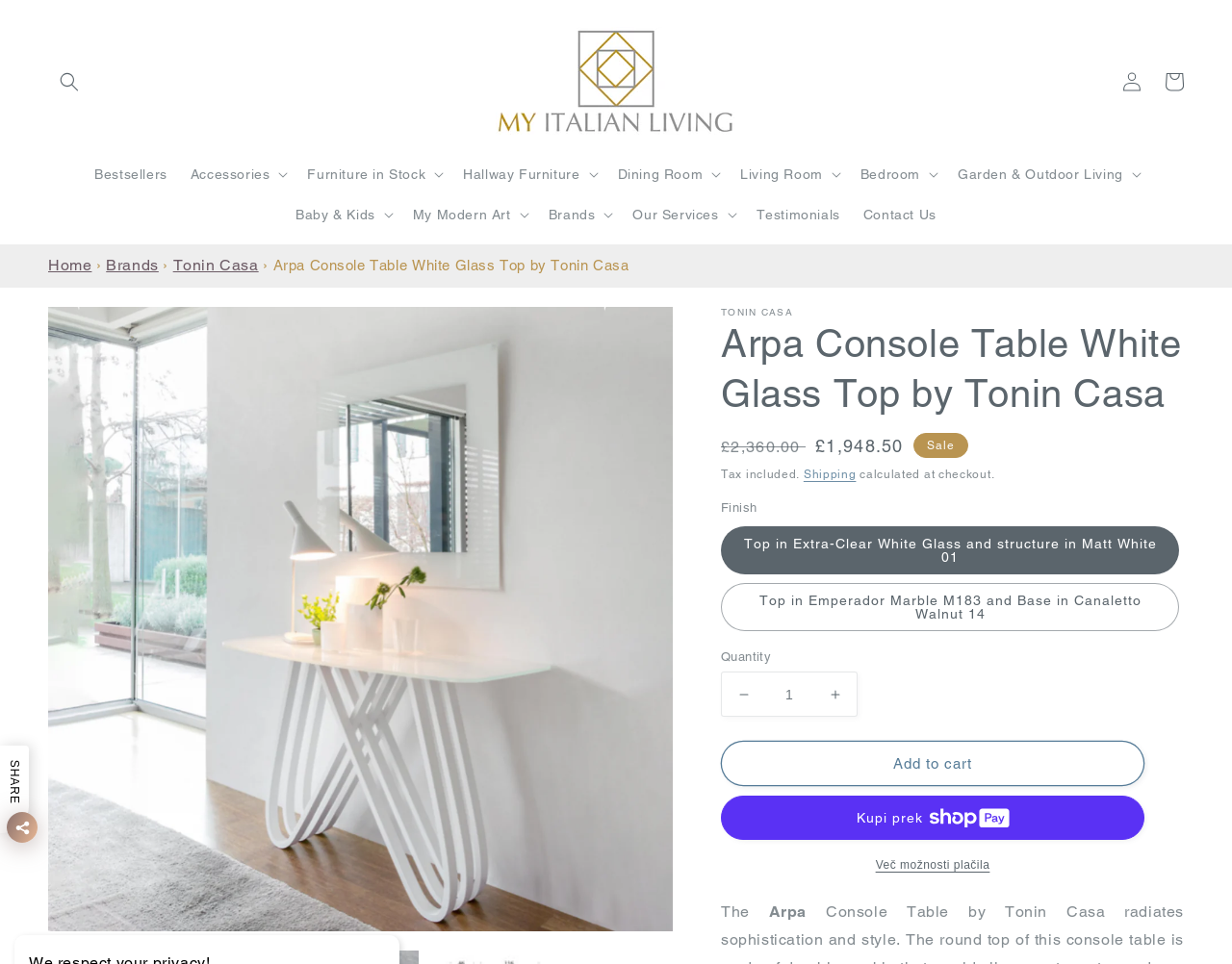Identify the bounding box coordinates for the element that needs to be clicked to fulfill this instruction: "Search". Provide the coordinates in the format of four float numbers between 0 and 1: [left, top, right, bottom].

[0.039, 0.062, 0.073, 0.106]